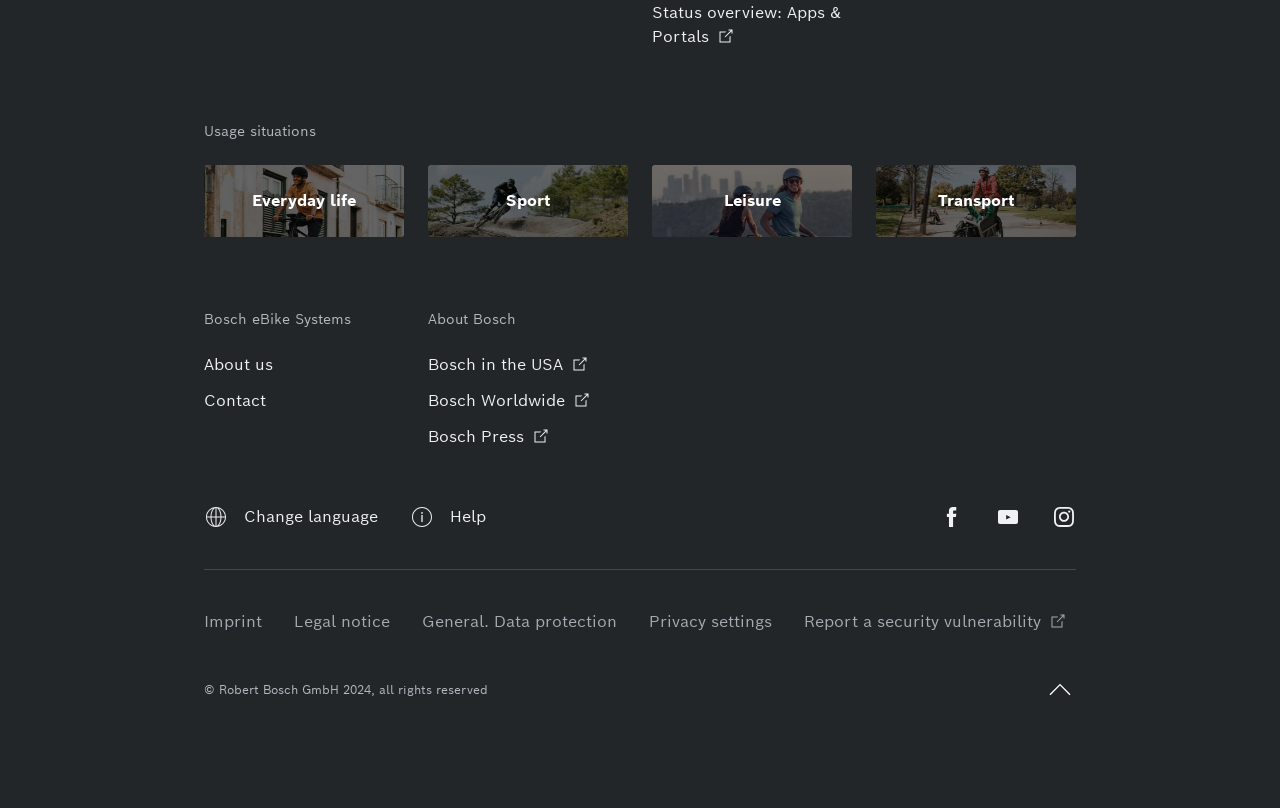Identify the bounding box coordinates for the element that needs to be clicked to fulfill this instruction: "Learn about Bosch". Provide the coordinates in the format of four float numbers between 0 and 1: [left, top, right, bottom].

[0.334, 0.384, 0.403, 0.406]